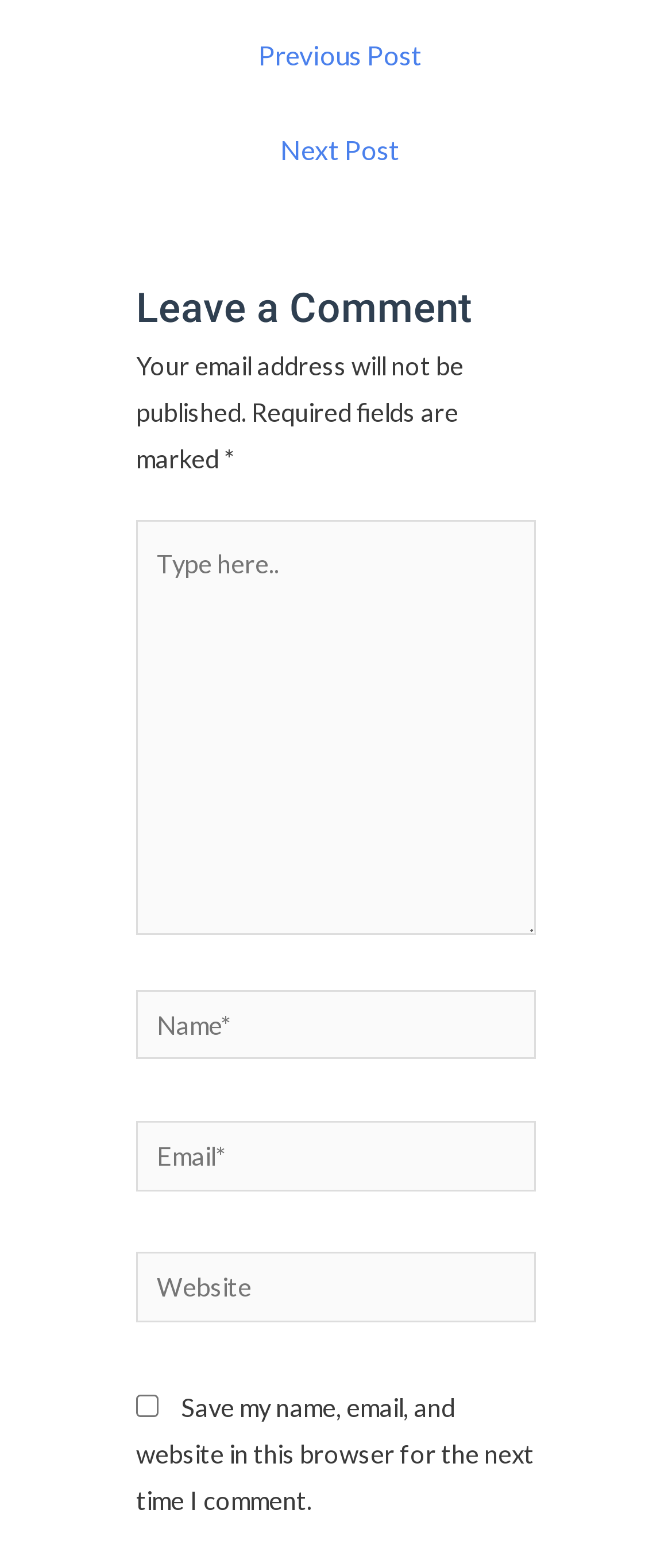What is the label of the first link on the page? 
Please elaborate on the answer to the question with detailed information.

The first link on the page is labeled 'Previous Post', indicating that it leads to the previous post or article on the website. This link is often used for navigation purposes, allowing users to easily access previous content.